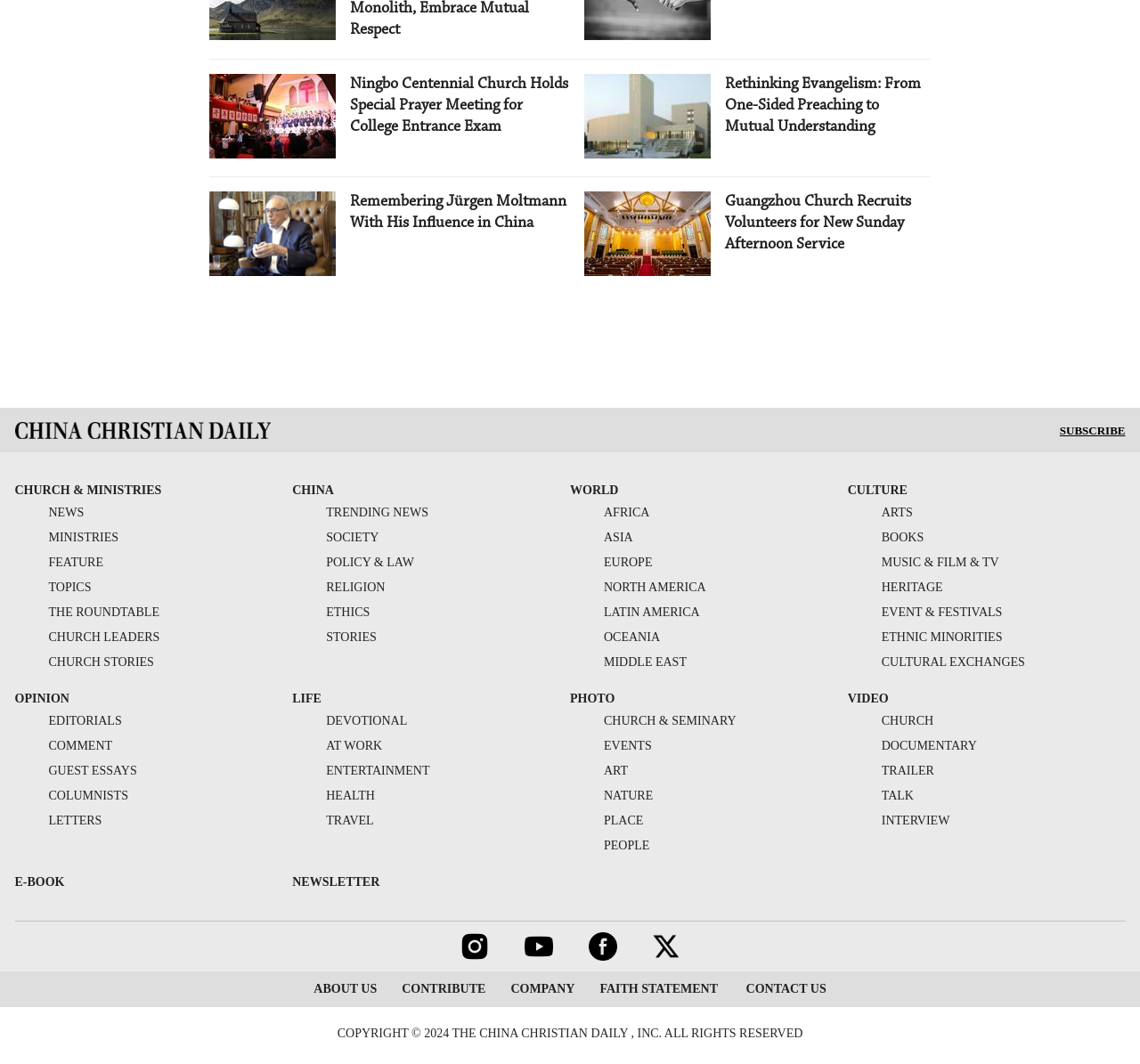What is the purpose of the link 'SUBSCRIBE'?
Look at the image and answer the question with a single word or phrase.

To subscribe